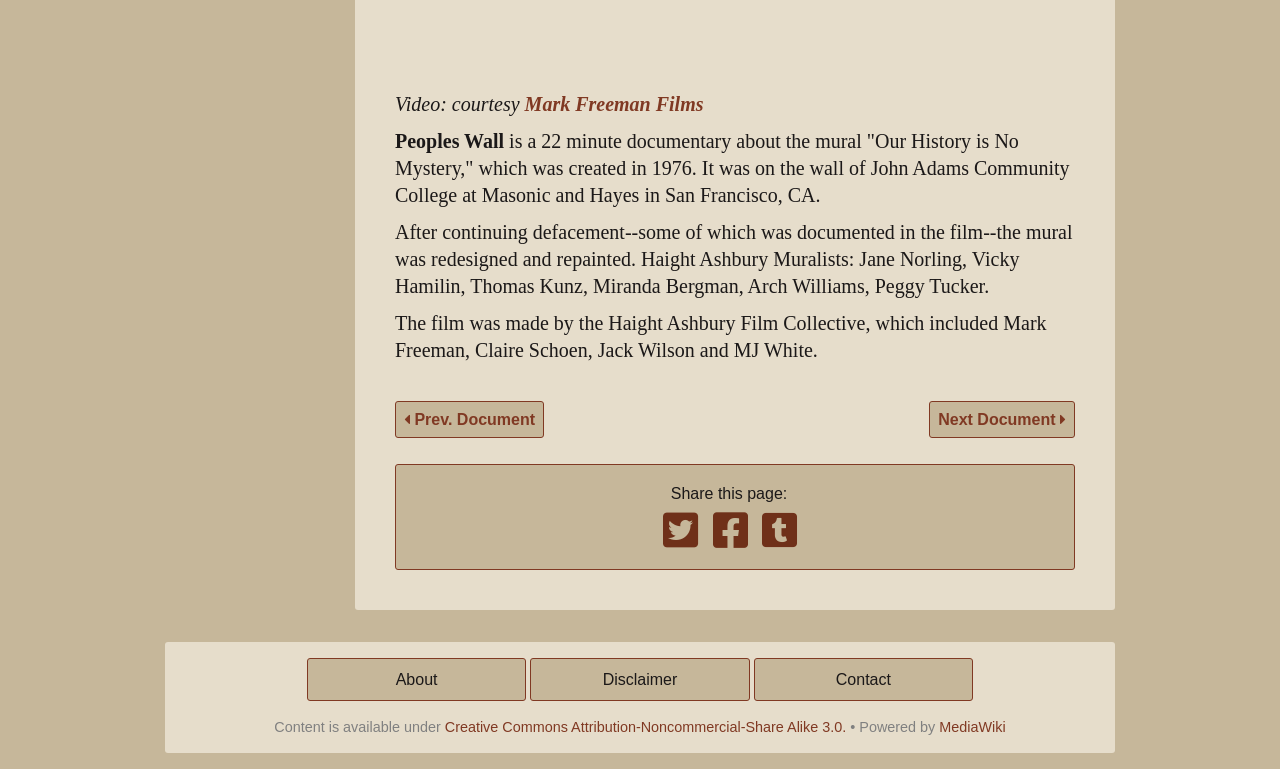Pinpoint the bounding box coordinates of the element you need to click to execute the following instruction: "Go to previous document". The bounding box should be represented by four float numbers between 0 and 1, in the format [left, top, right, bottom].

[0.309, 0.521, 0.425, 0.569]